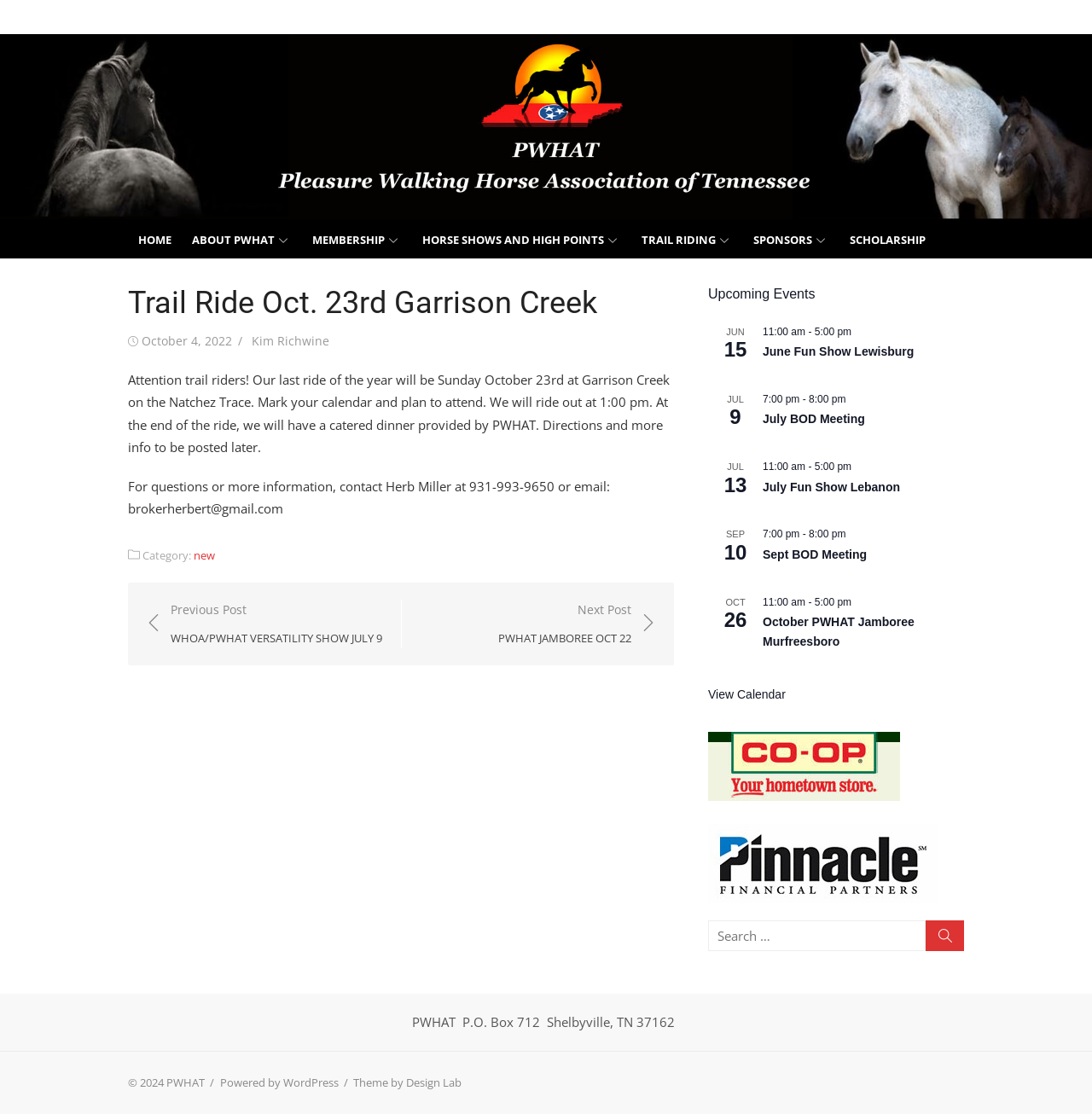What is the name of the organization hosting the trail ride event?
Provide a thorough and detailed answer to the question.

The name of the organization hosting the trail ride event can be found in the main article section of the webpage, where it is stated as 'Pleasure Walking Horse Association of Tennessee'.